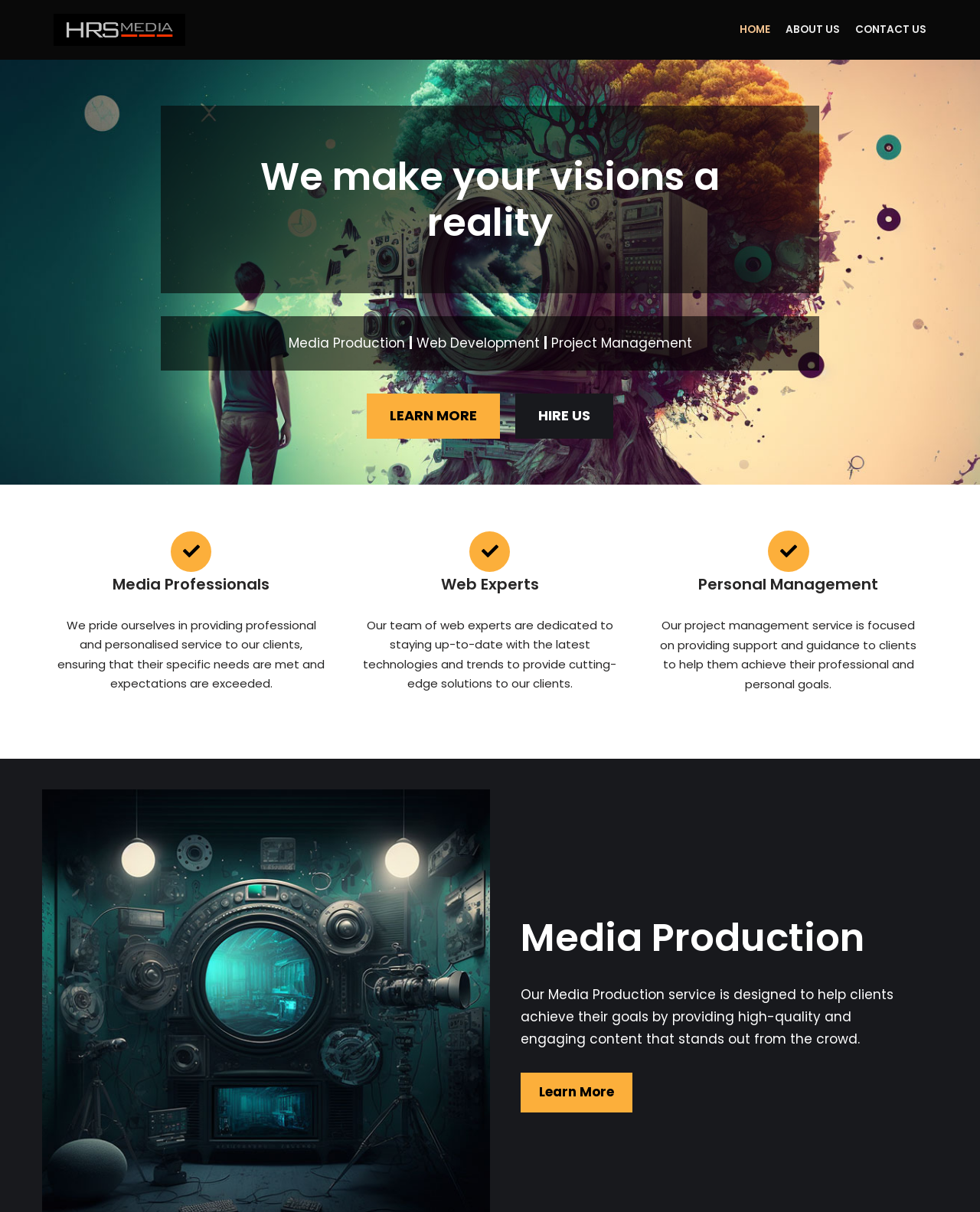Provide the bounding box coordinates of the section that needs to be clicked to accomplish the following instruction: "Read more about Project Management."

[0.531, 0.885, 0.645, 0.918]